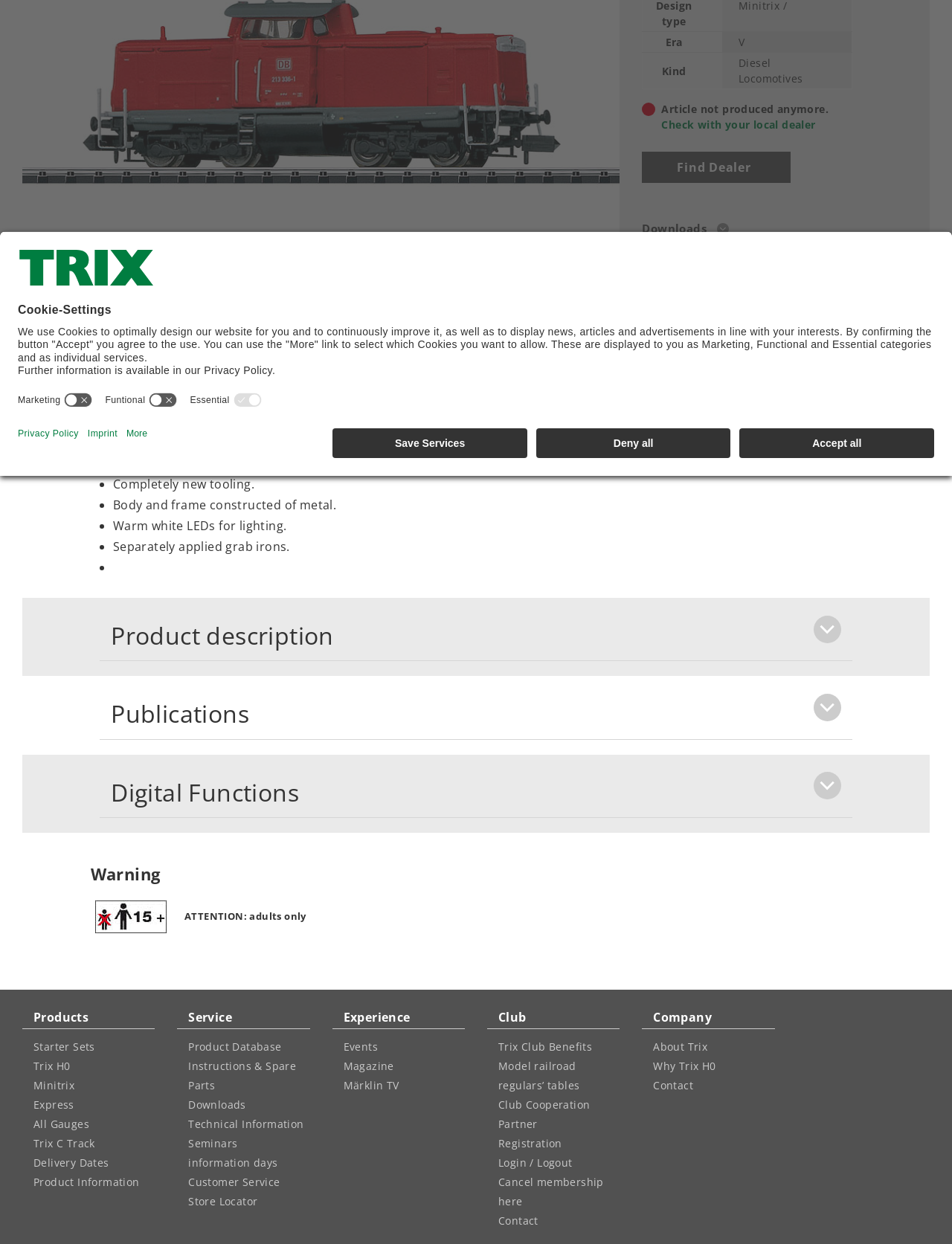Predict the bounding box of the UI element that fits this description: "Model railroad regulars’ tables".

[0.512, 0.849, 0.651, 0.88]